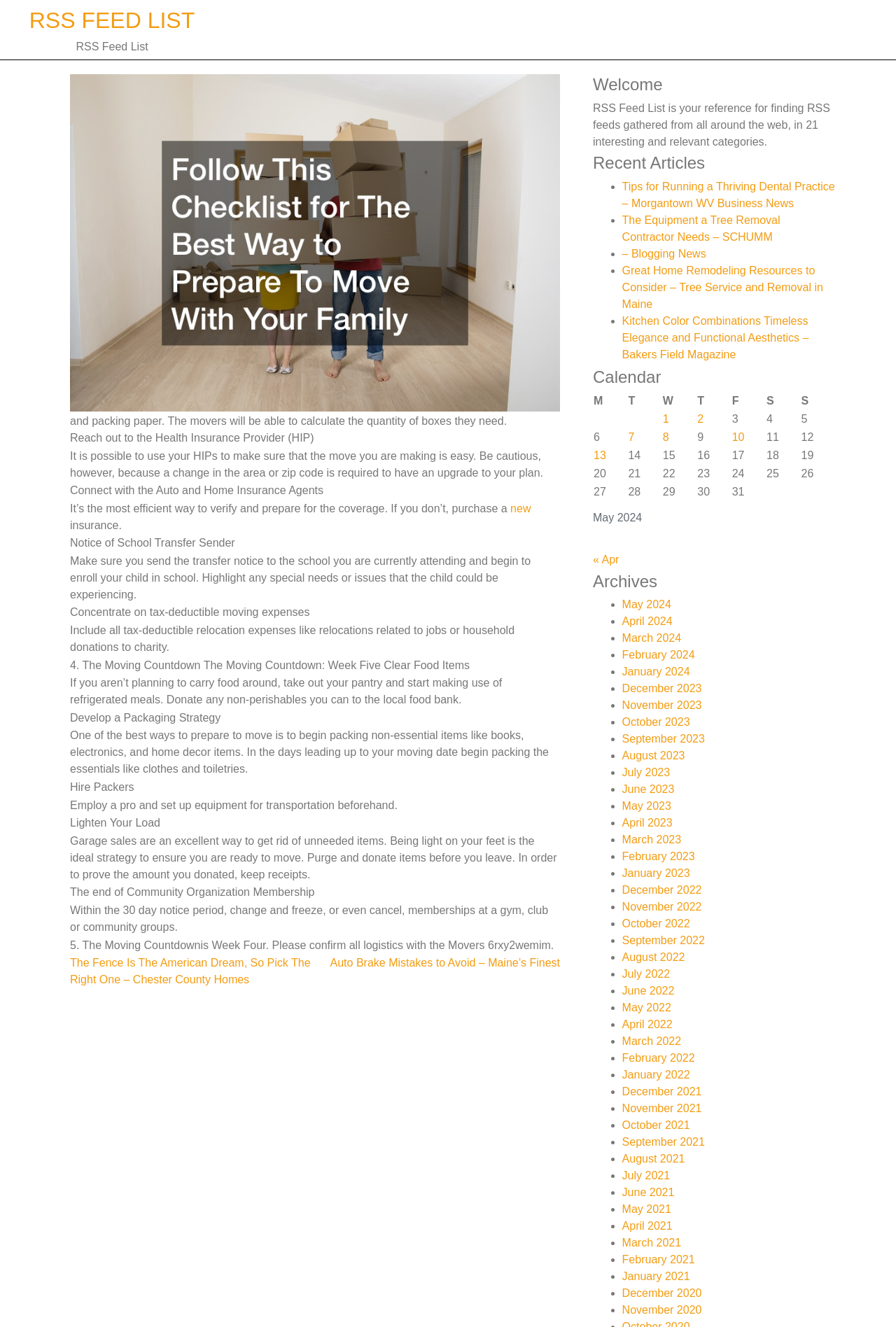What is the purpose of the moving countdown?
Give a detailed response to the question by analyzing the screenshot.

The moving countdown is a checklist that helps individuals prepare for a move by breaking down tasks into weeks, starting from week five. It covers tasks such as packing non-essential items, confirming logistics with movers, and transferring school records.